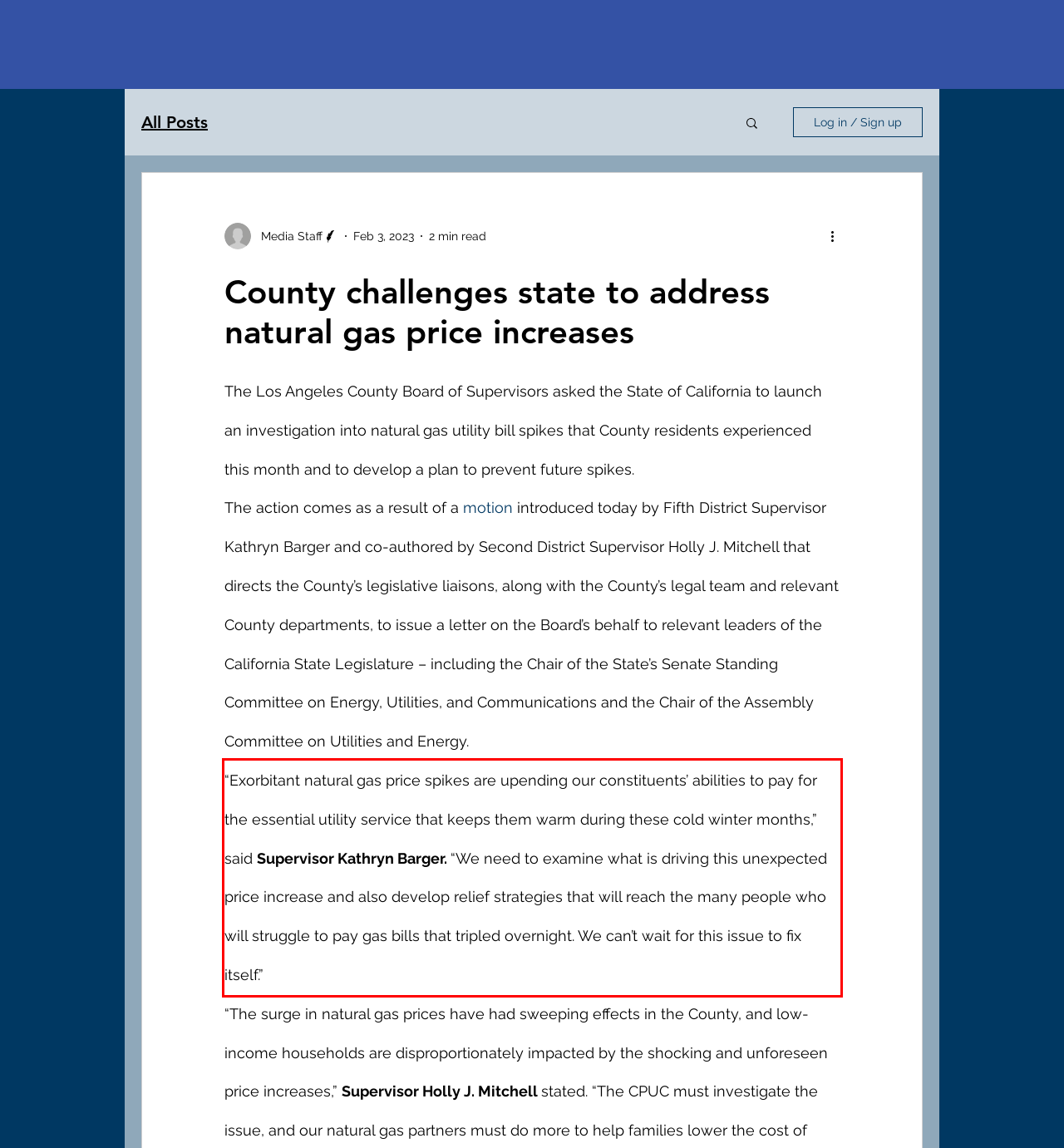Please perform OCR on the UI element surrounded by the red bounding box in the given webpage screenshot and extract its text content.

“Exorbitant natural gas price spikes are upending our constituents’ abilities to pay for the essential utility service that keeps them warm during these cold winter months,” said Supervisor Kathryn Barger. “We need to examine what is driving this unexpected price increase and also develop relief strategies that will reach the many people who will struggle to pay gas bills that tripled overnight. We can’t wait for this issue to fix itself.”